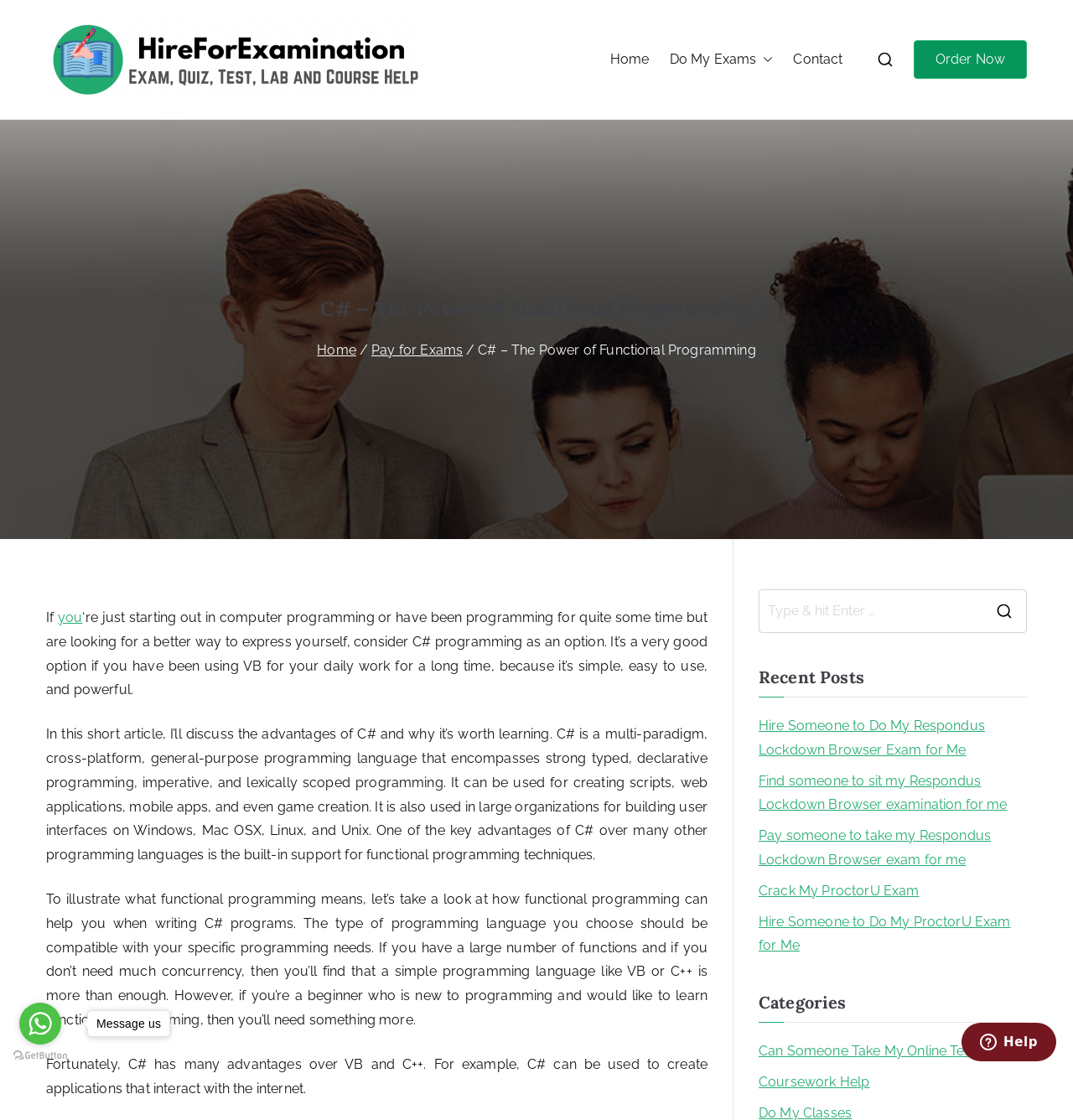What type of programming language is C#?
Provide a comprehensive and detailed answer to the question.

According to the webpage content, C# is a multi-paradigm, cross-platform, general-purpose programming language that encompasses strong typed, declarative programming, imperative, and lexically scoped programming.